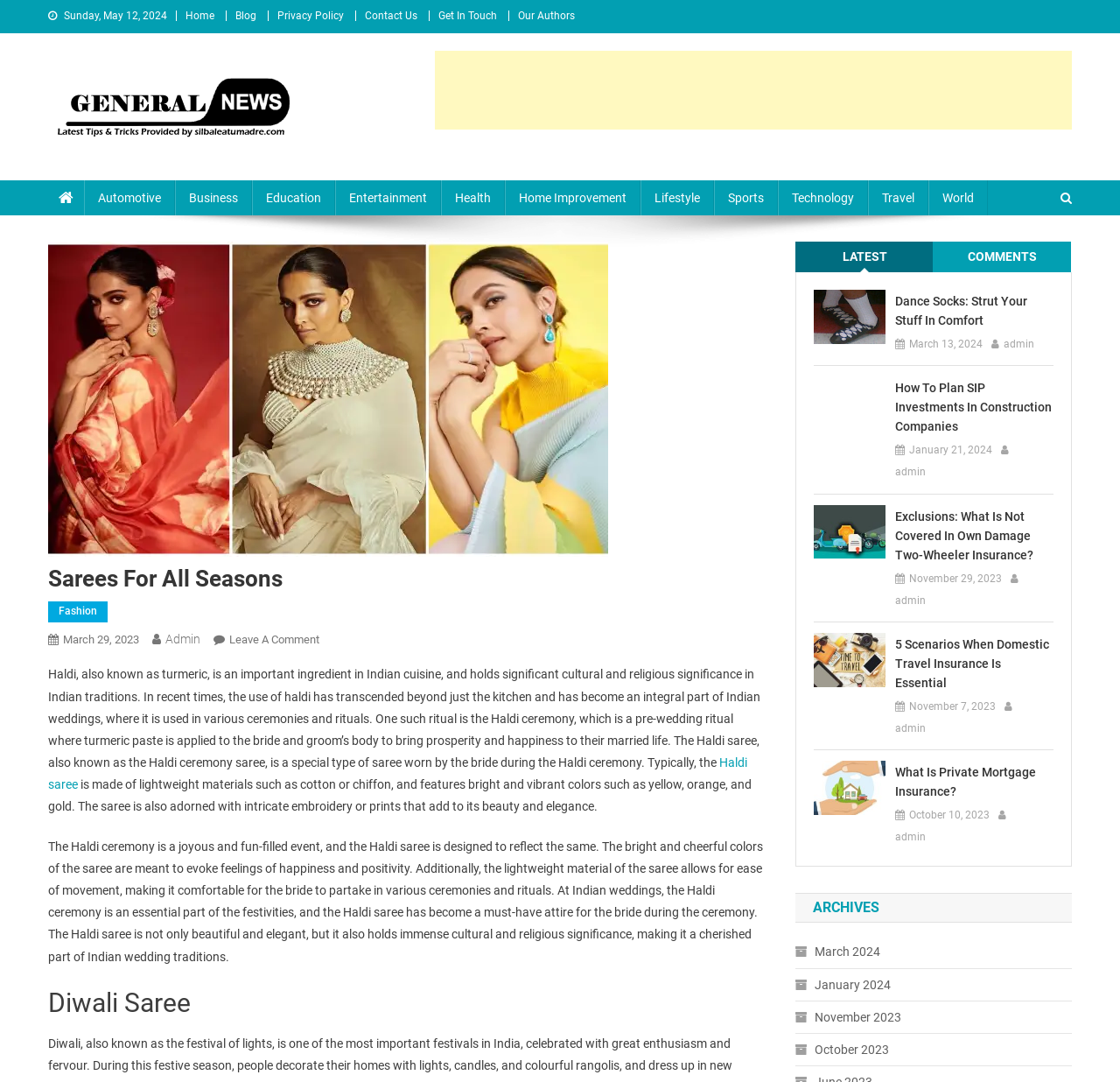Please locate the bounding box coordinates of the element that should be clicked to complete the given instruction: "Browse the 'ARCHIVES' section".

[0.71, 0.825, 0.957, 0.853]